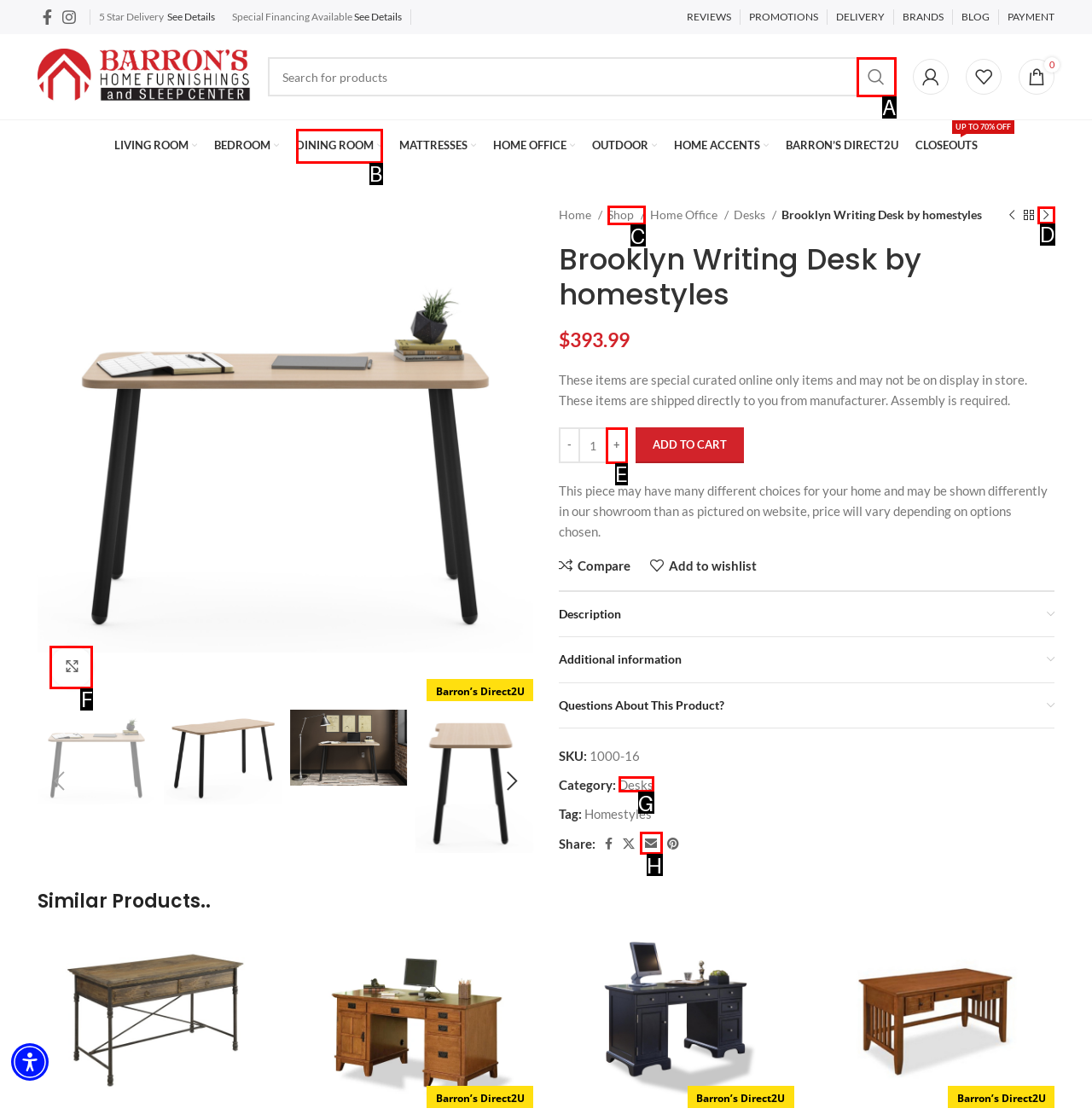Indicate the letter of the UI element that should be clicked to accomplish the task: Enlarge product image. Answer with the letter only.

F